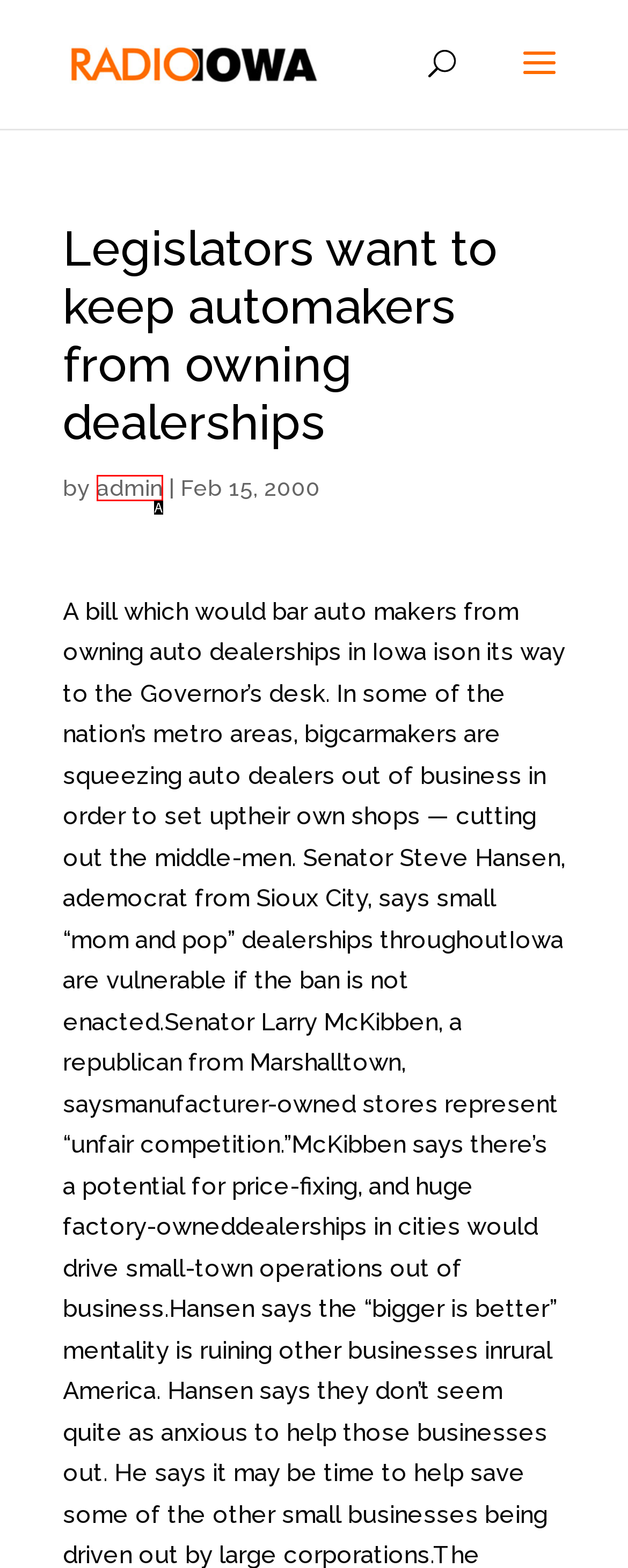Based on the description: Vendors, identify the matching lettered UI element.
Answer by indicating the letter from the choices.

None